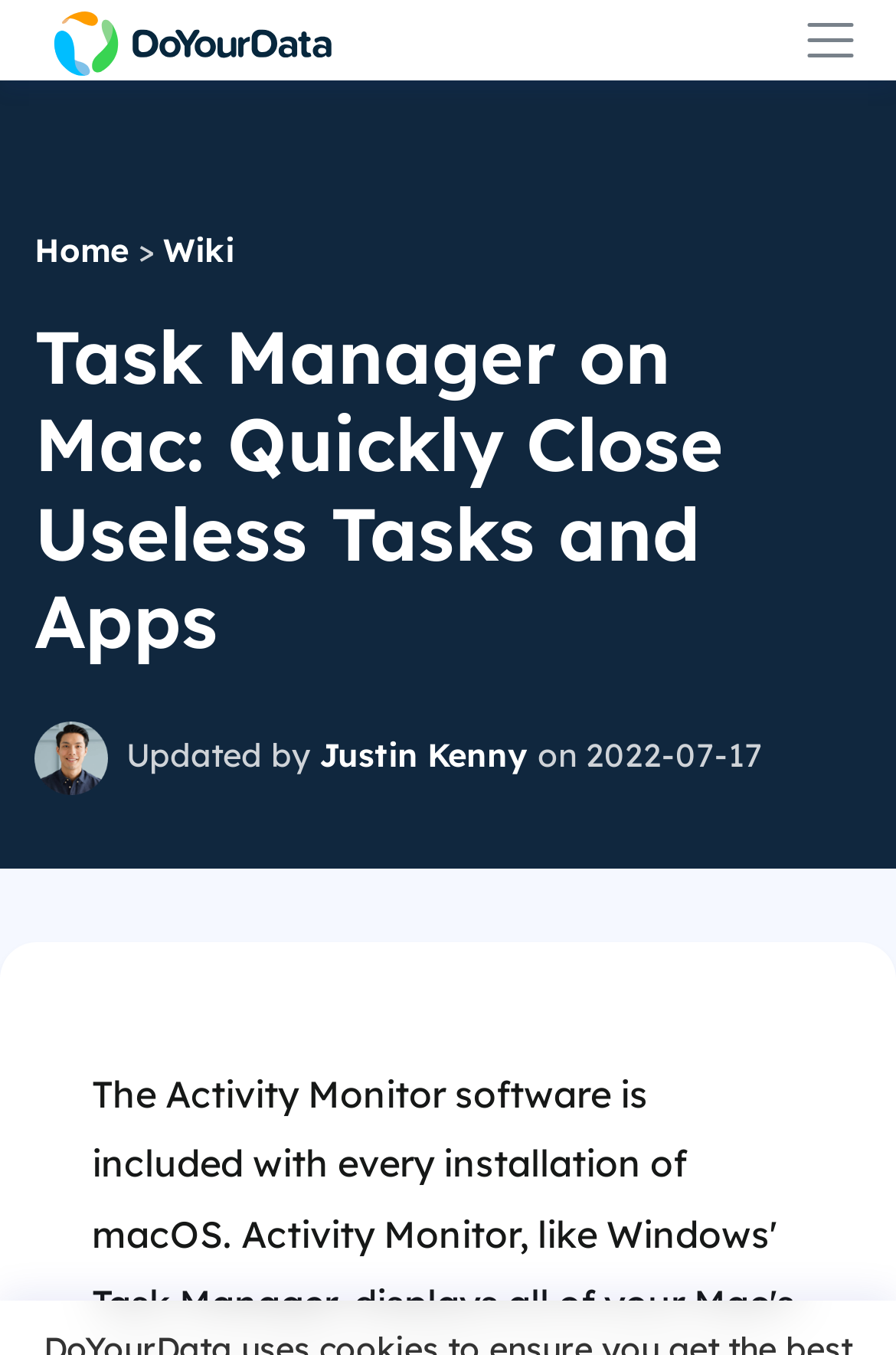What is the name of the website?
Using the image, provide a concise answer in one word or a short phrase.

DoYourData